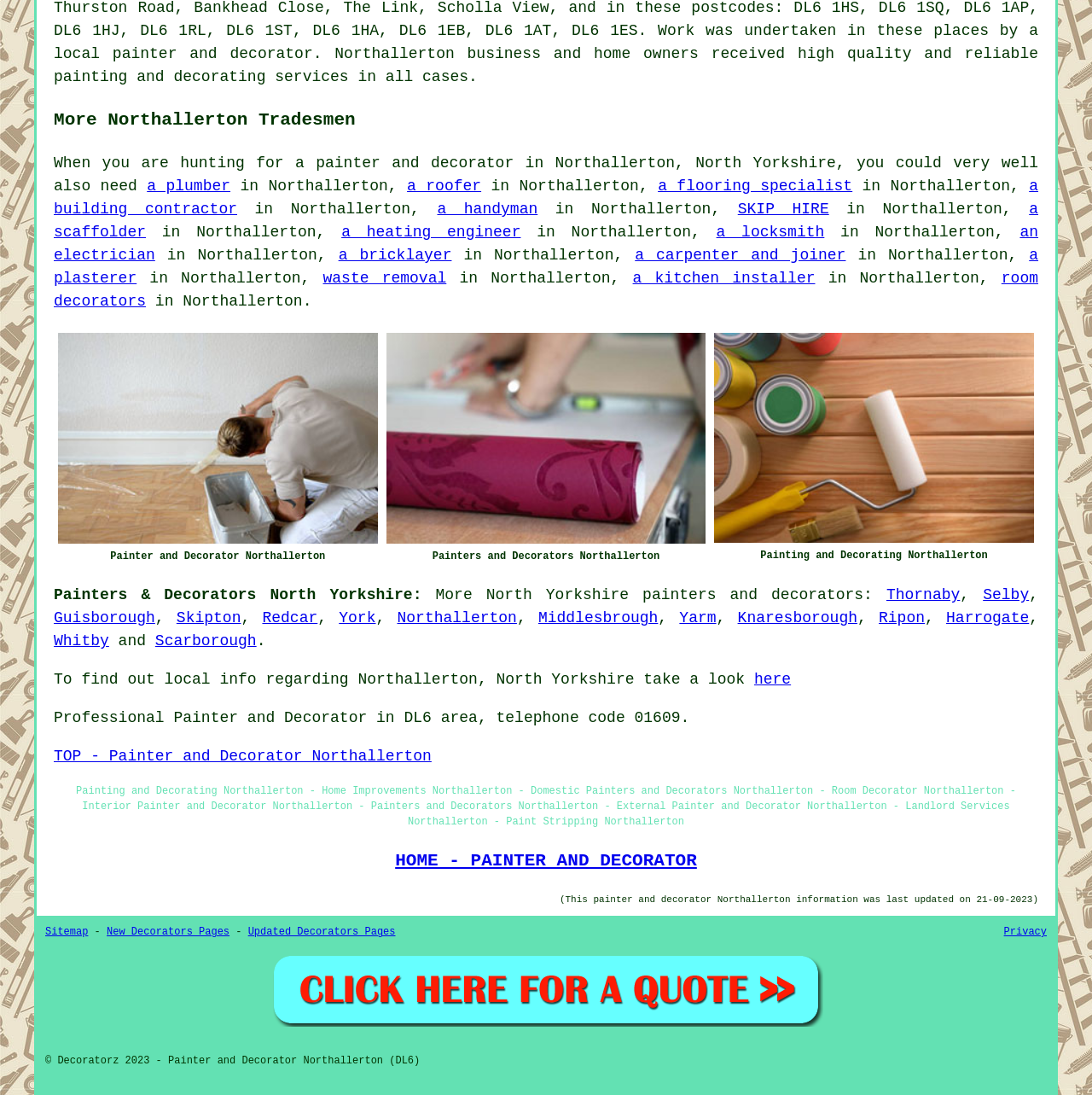Given the element description, predict the bounding box coordinates in the format (top-left x, top-left y, bottom-right x, bottom-right y), using floating point numbers between 0 and 1: February 2014

None